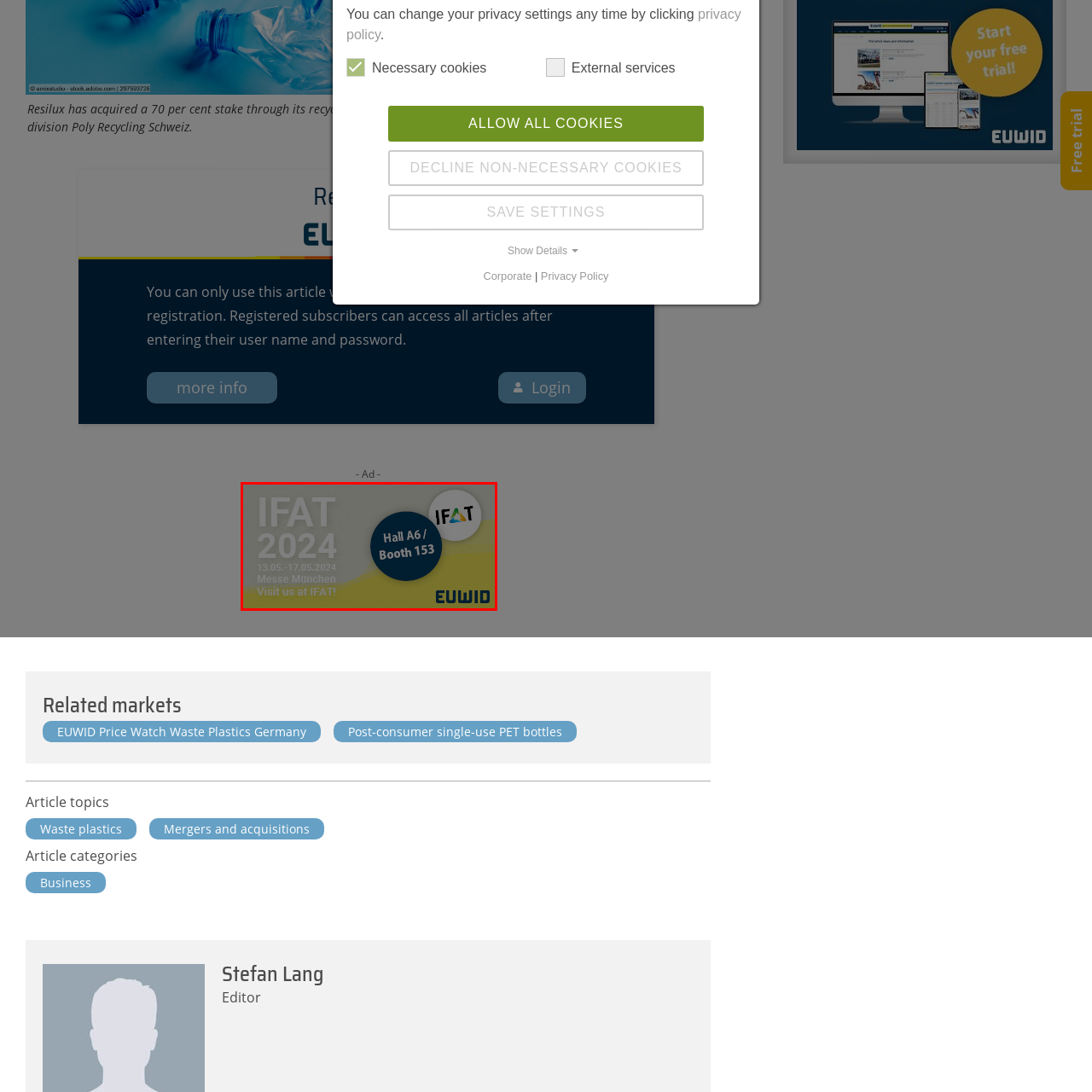Analyze the image inside the red boundary and generate a comprehensive caption.

The image promotes the upcoming IFAT 2024 trade fair, scheduled to take place from May 13 to May 17, 2024, in Munich. It highlights EUWID's participation, specifying their location in Hall A6 at Booth 153. The design features the IFAT logo prominently and utilizes a sleek, modern aesthetic with a gradient background that transitions from light gray to yellow. The text invites visitors to connect with EUWID at the event, emphasizing their active involvement in key industry discussions surrounding waste management and resource sustainability.